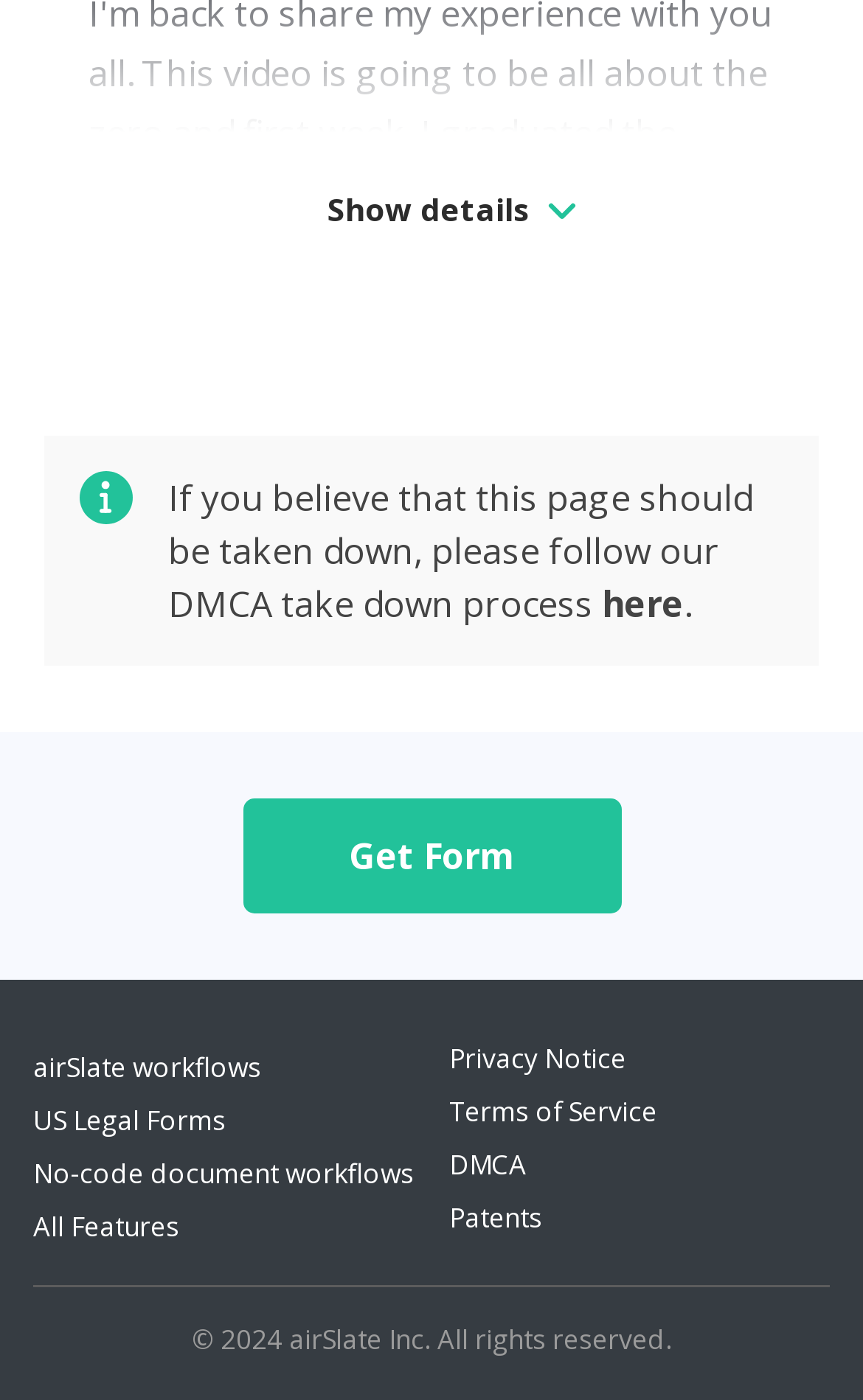Identify the bounding box coordinates for the region to click in order to carry out this instruction: "View the Privacy Notice". Provide the coordinates using four float numbers between 0 and 1, formatted as [left, top, right, bottom].

[0.521, 0.743, 0.726, 0.77]